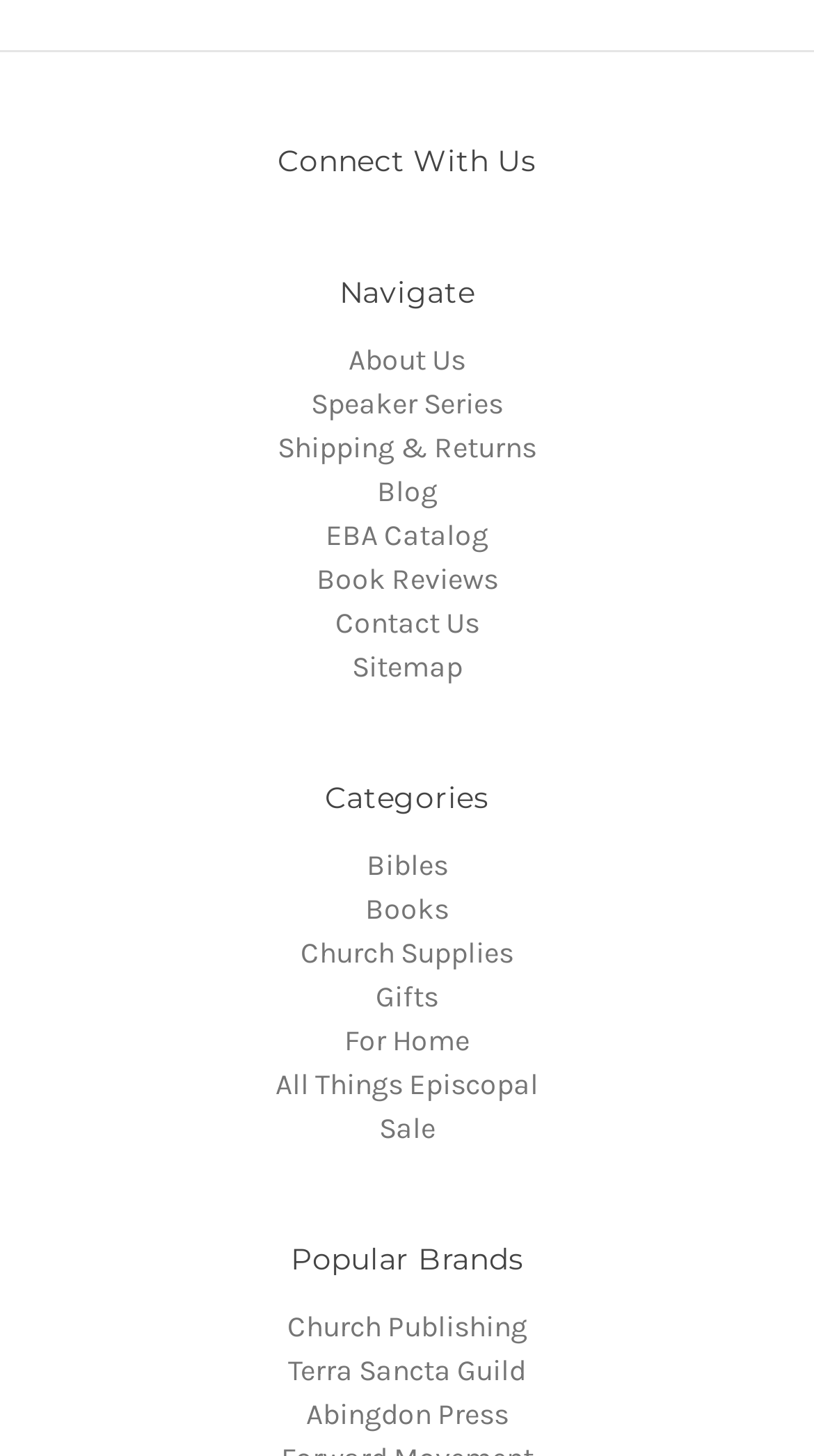How many links are under the 'Navigate' heading?
From the screenshot, provide a brief answer in one word or phrase.

9